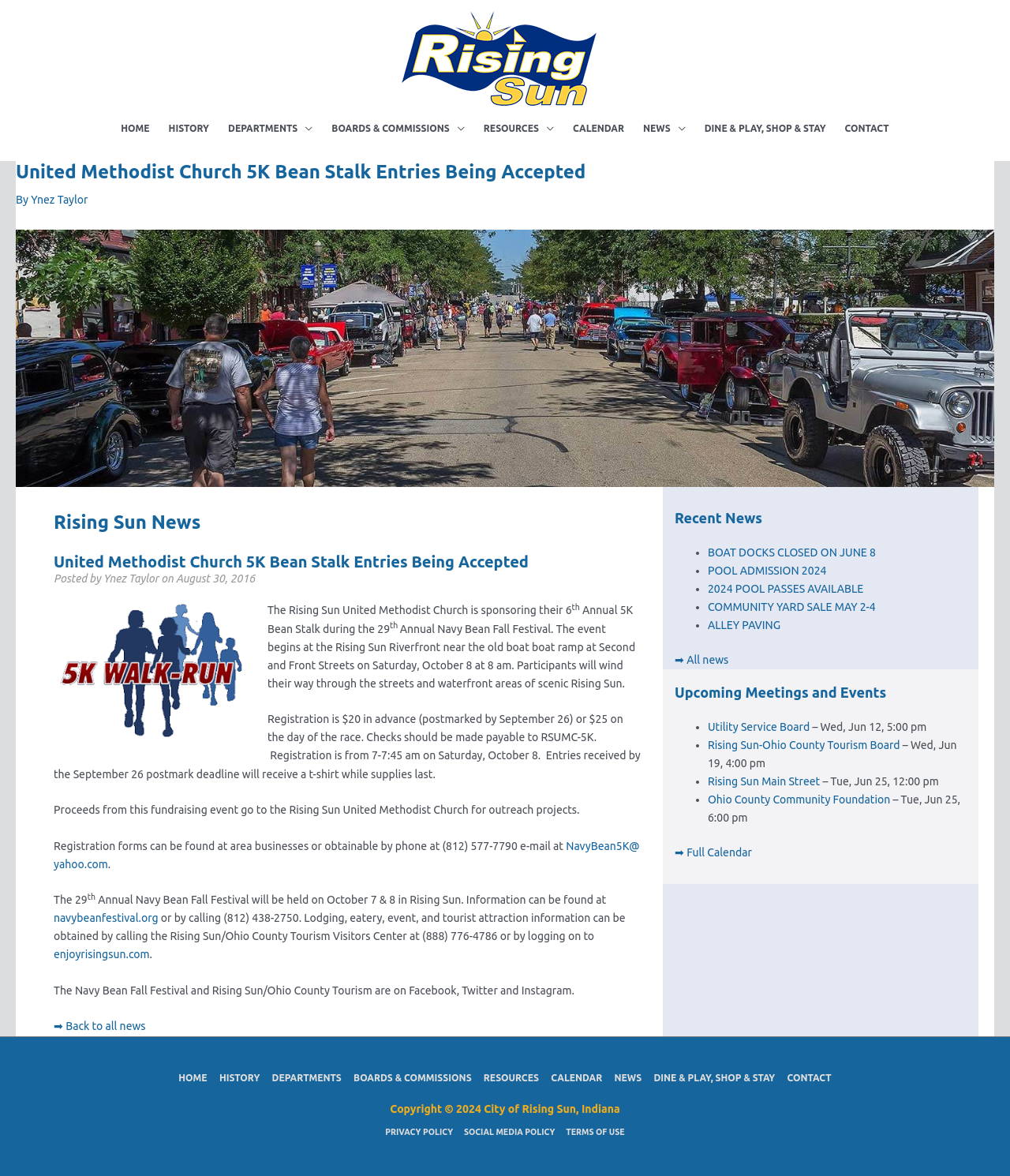Locate the bounding box coordinates for the element described below: "➡ Full Calendar". The coordinates must be four float values between 0 and 1, formatted as [left, top, right, bottom].

[0.668, 0.72, 0.744, 0.73]